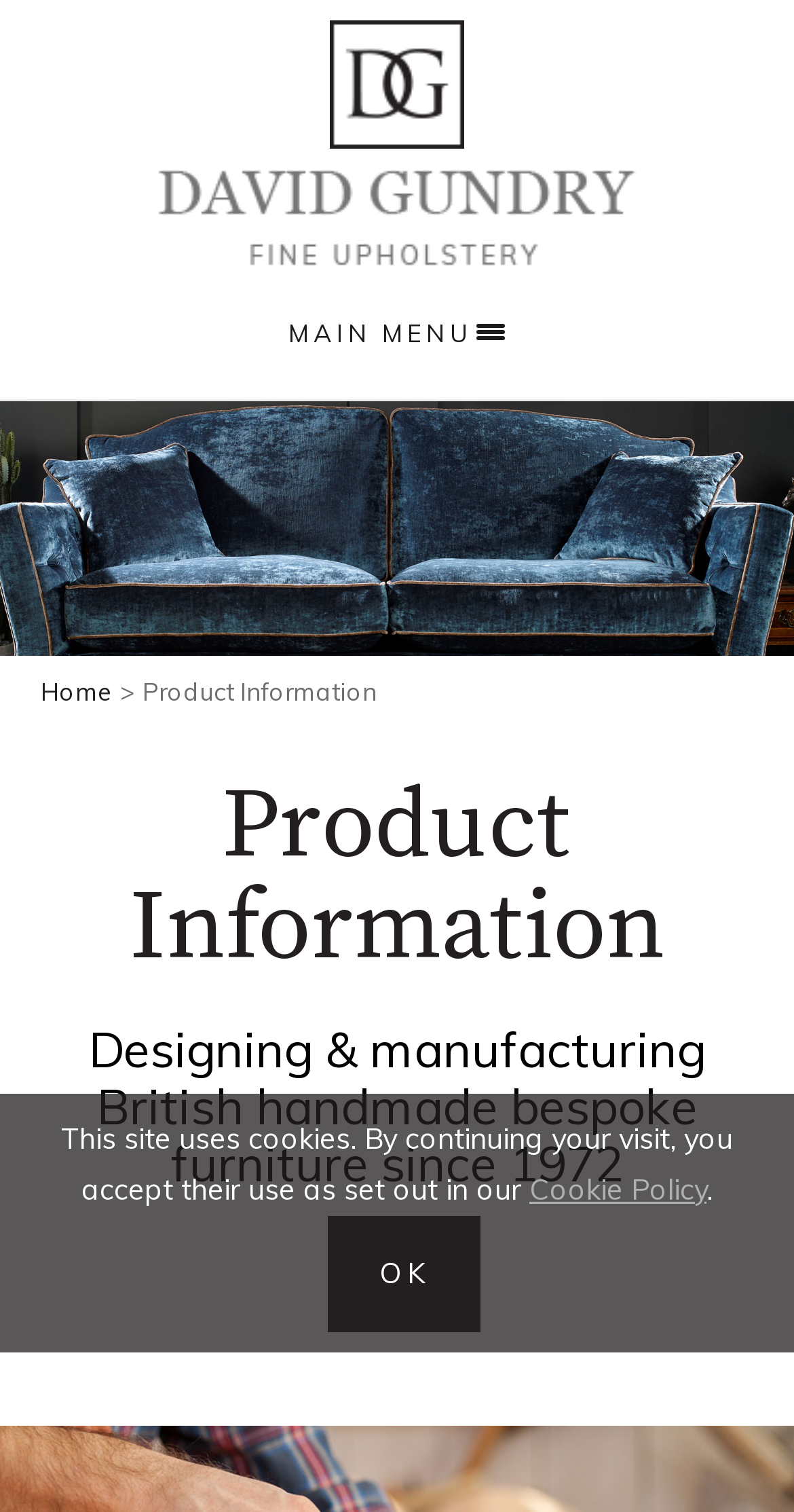How many main menu items are there?
Refer to the screenshot and deliver a thorough answer to the question presented.

The main menu item 'Home' is visible, and there might be more items in the main menu, but at least one item is present.